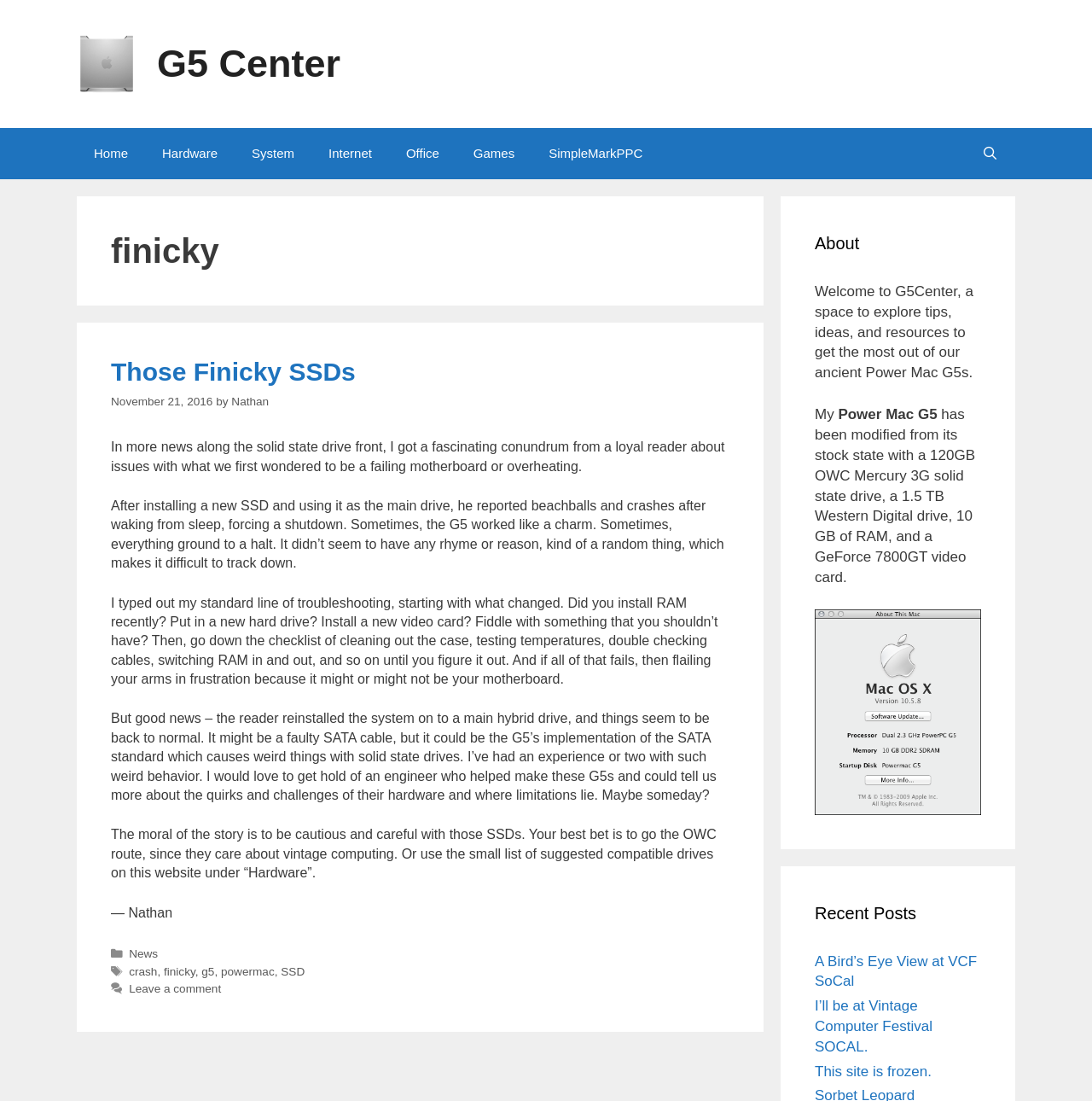Pinpoint the bounding box coordinates of the element you need to click to execute the following instruction: "Visit the 'Hardware' page". The bounding box should be represented by four float numbers between 0 and 1, in the format [left, top, right, bottom].

[0.133, 0.116, 0.215, 0.163]